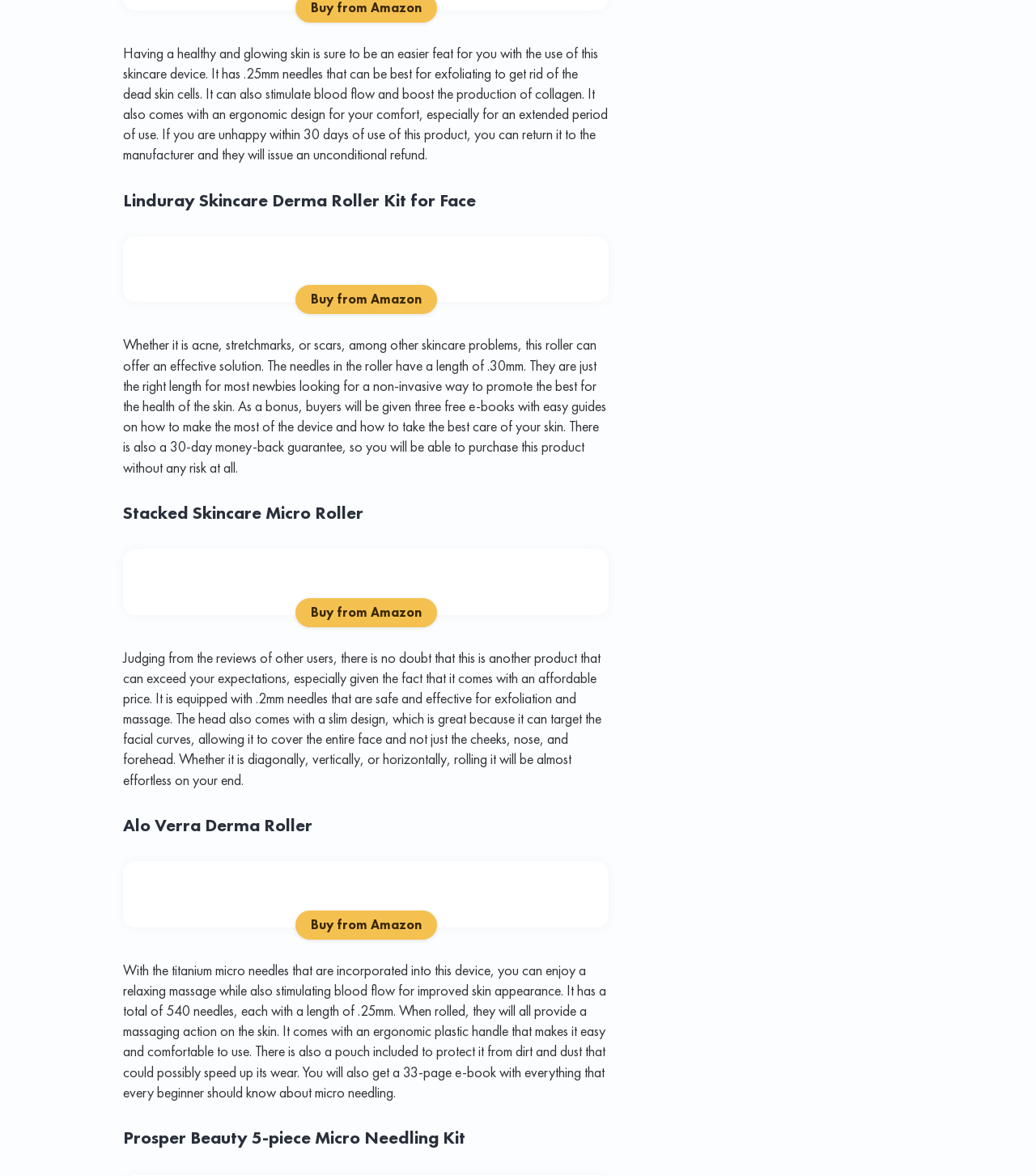Identify the bounding box coordinates of the region I need to click to complete this instruction: "Click on 'Stacked Skincare Micro Roller'".

[0.119, 0.427, 0.588, 0.446]